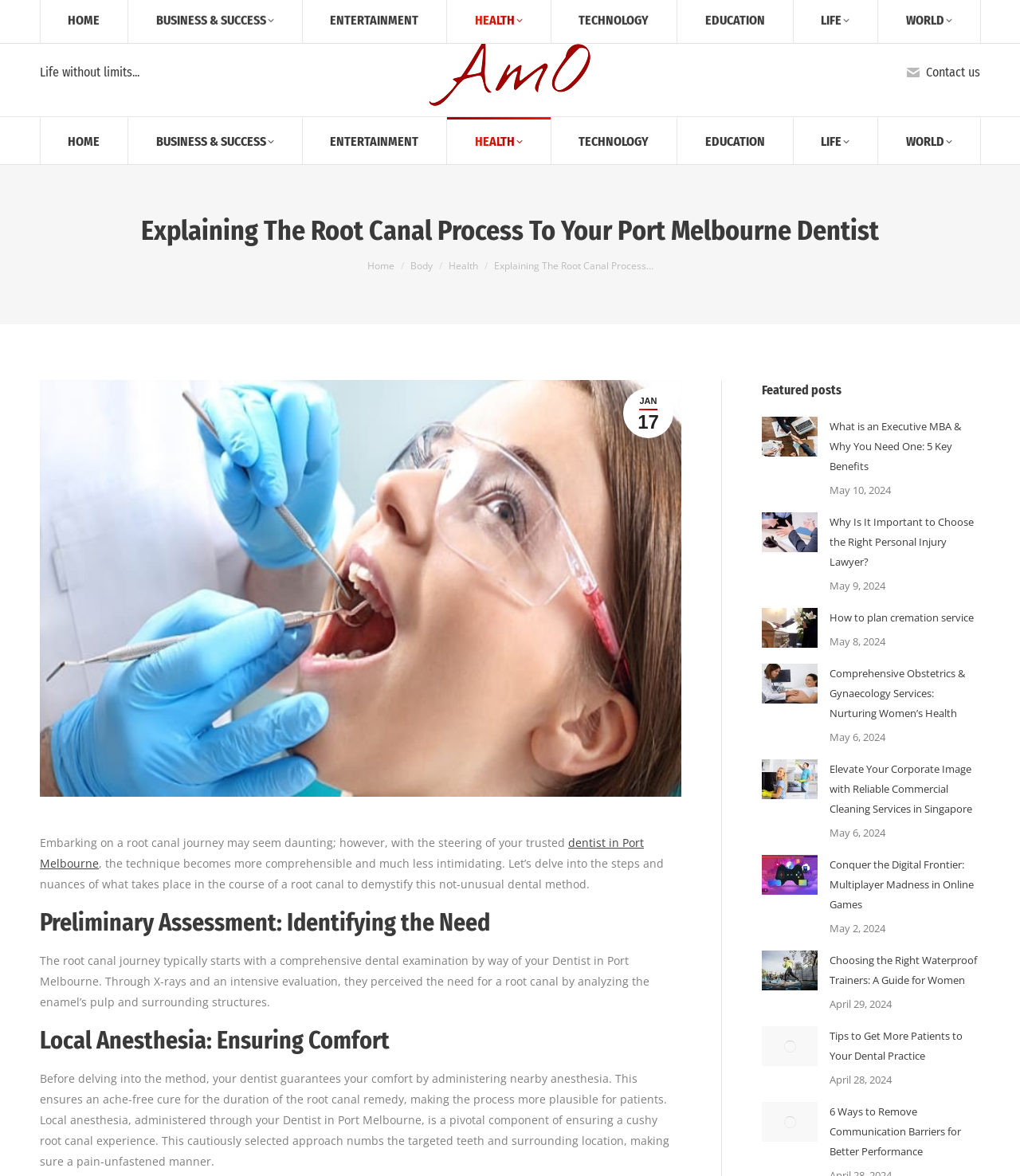Please analyze the image and provide a thorough answer to the question:
How many articles are featured?

There are 8 featured articles, which are listed under the 'Featured posts' section with the bounding box coordinates [0.747, 0.325, 0.825, 0.338]. Each article has a post image, title, and time, and they are arranged vertically from top to bottom.